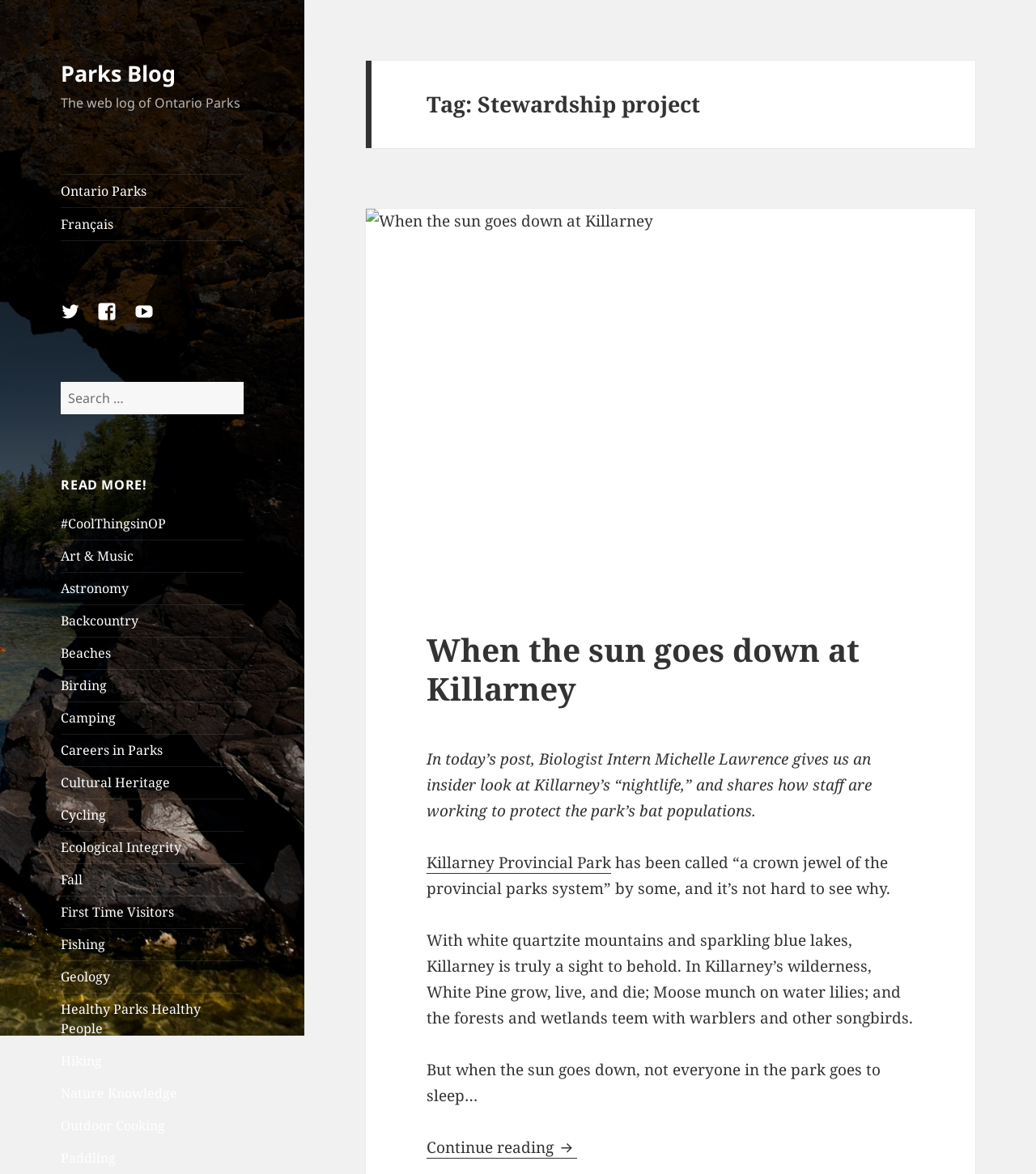Indicate the bounding box coordinates of the clickable region to achieve the following instruction: "Read more about Stewardship project."

[0.412, 0.078, 0.882, 0.1]